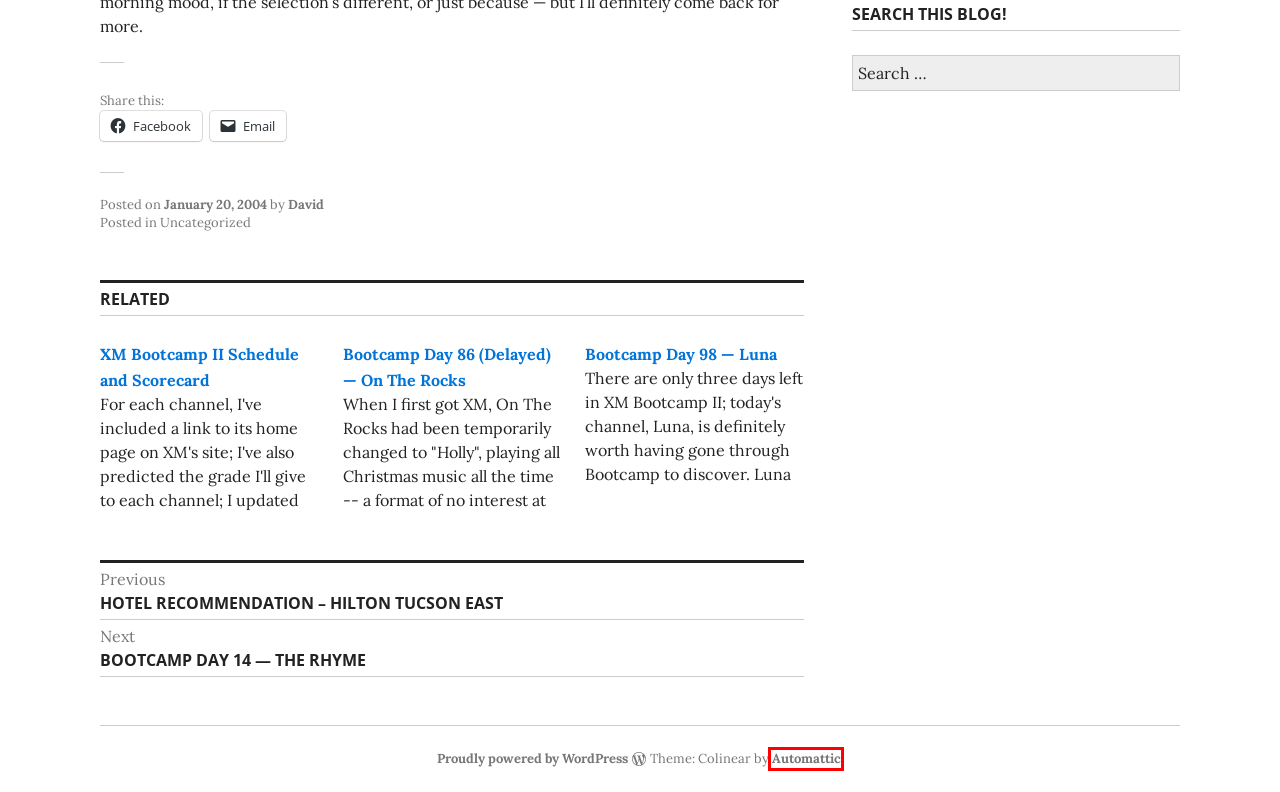Look at the screenshot of a webpage where a red rectangle bounding box is present. Choose the webpage description that best describes the new webpage after clicking the element inside the red bounding box. Here are the candidates:
A. Hotel Recommendation - Hilton Tucson East - Read This Blog!
B. XM Bootcamp II Schedule and Scorecard - Read This Blog!
C. Bootcamp Day 86 (Delayed) - On The Rocks - Read This Blog!
D. Blog Tool, Publishing Platform, and CMS – WordPress.org
E. WordPress Themes — WordPress.com
F. Bootcamp Day 98 - Luna - Read This Blog!
G. Bootcamp Day 14 - The Rhyme - Read This Blog!
H. The Imperial Palace - Read This Blog!

E